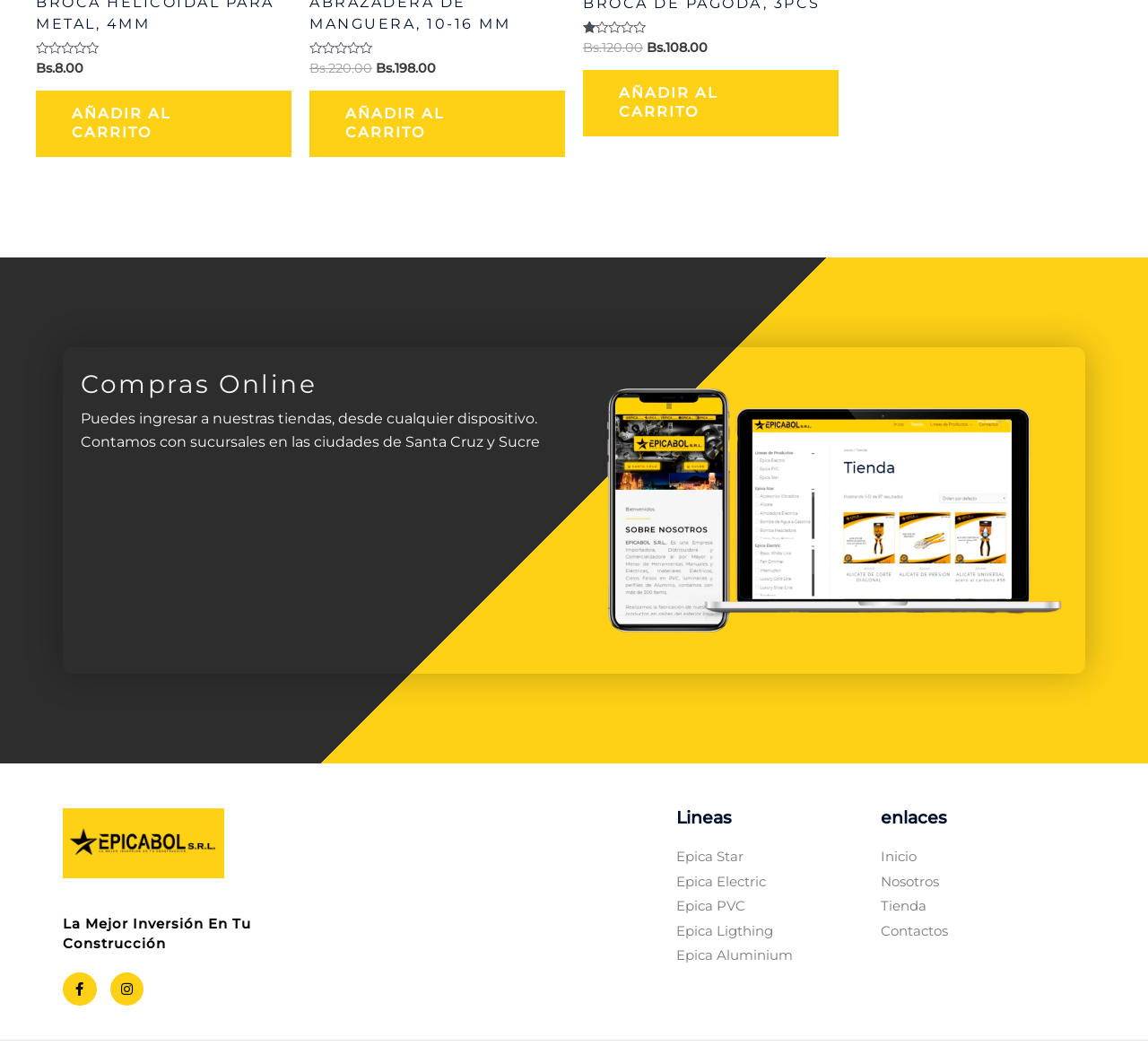Can you specify the bounding box coordinates for the region that should be clicked to fulfill this instruction: "Add 'BROCA HELICOIDAL PARA METAL, 4MM' to cart".

[0.031, 0.087, 0.254, 0.15]